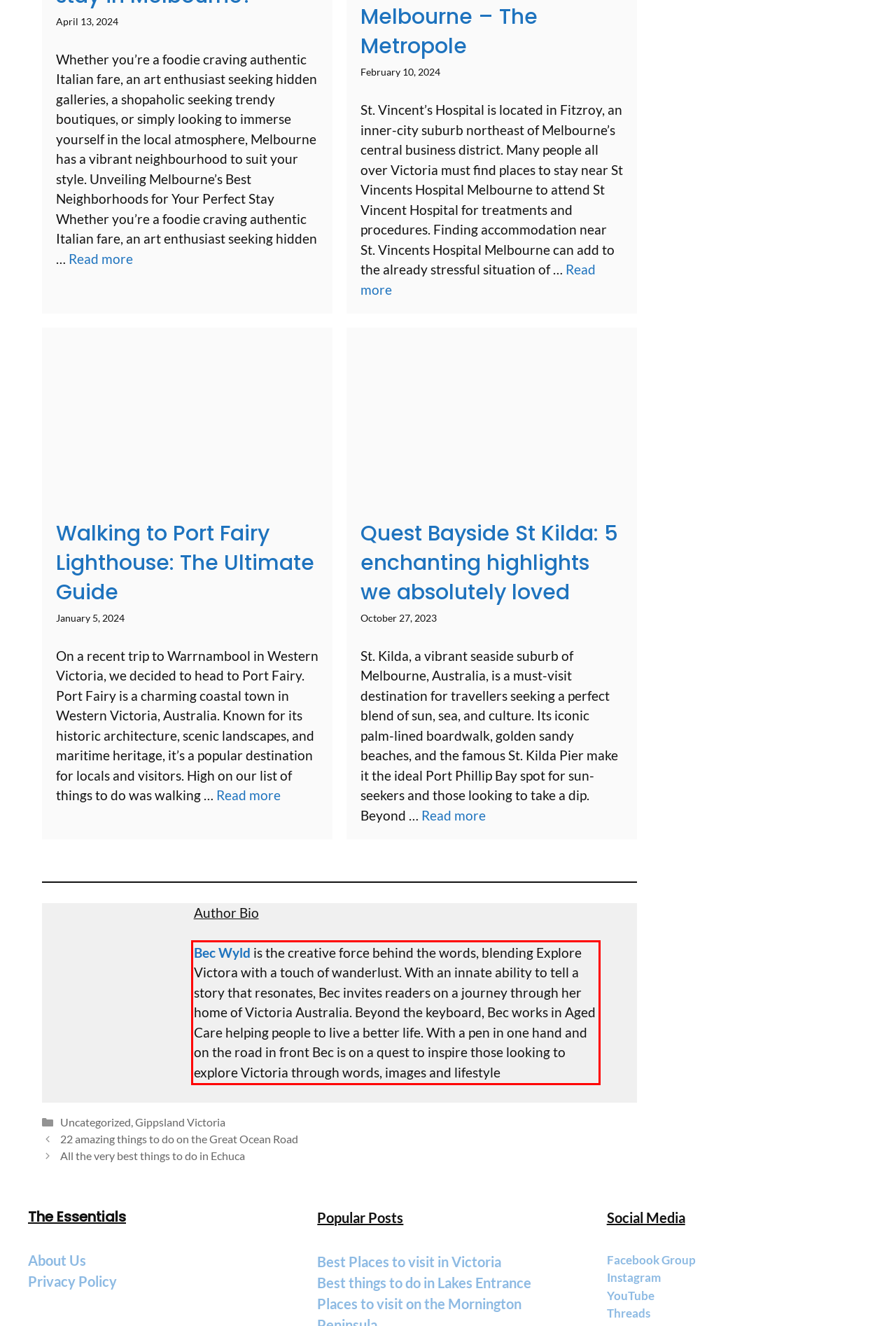Given a webpage screenshot with a red bounding box, perform OCR to read and deliver the text enclosed by the red bounding box.

Bec Wyld is the creative force behind the words, blending Explore Victora with a touch of wanderlust. With an innate ability to tell a story that resonates, Bec invites readers on a journey through her home of Victoria Australia. Beyond the keyboard, Bec works in Aged Care helping people to live a better life. With a pen in one hand and on the road in front Bec is on a quest to inspire those looking to explore Victoria through words, images and lifestyle